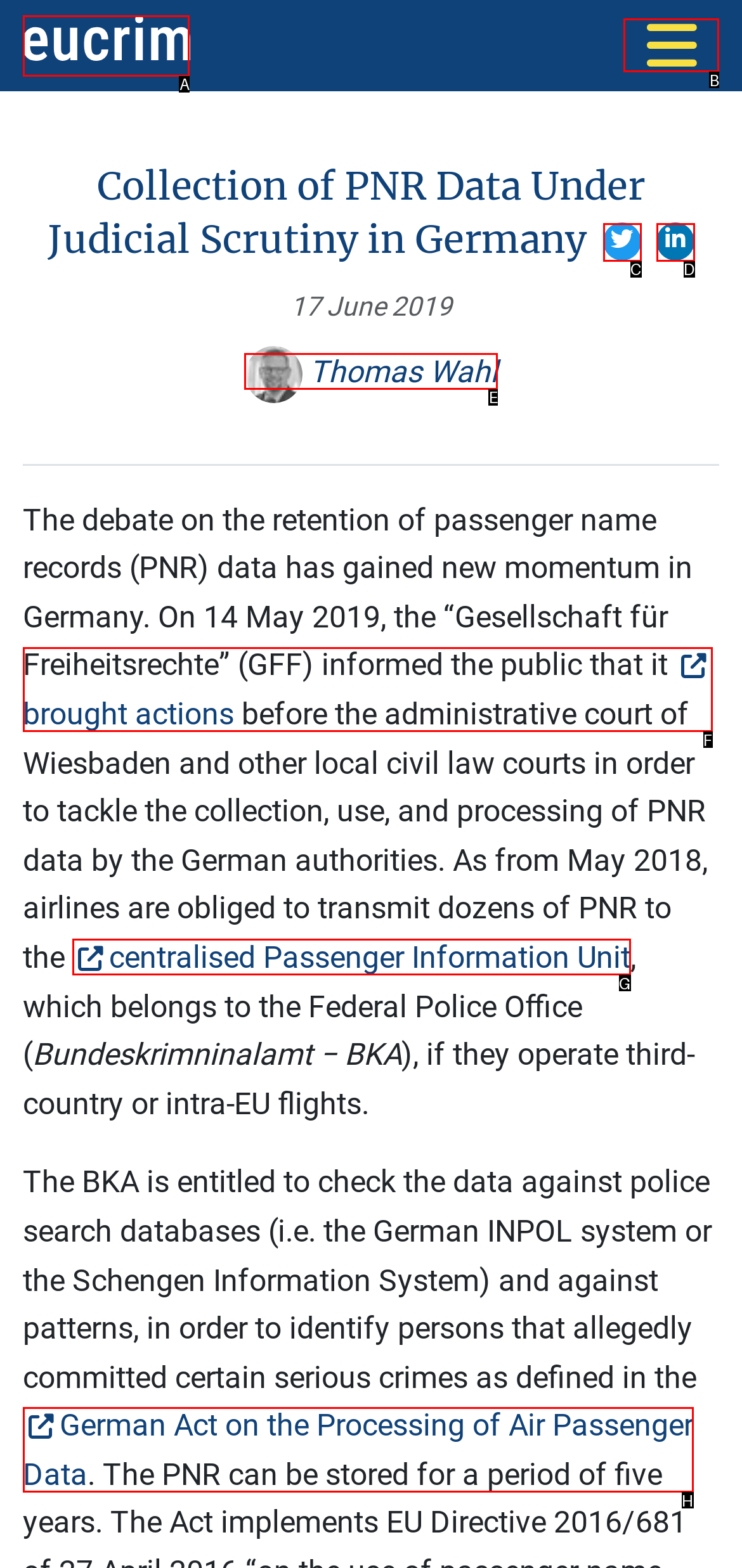For the given instruction: Toggle navigation, determine which boxed UI element should be clicked. Answer with the letter of the corresponding option directly.

B